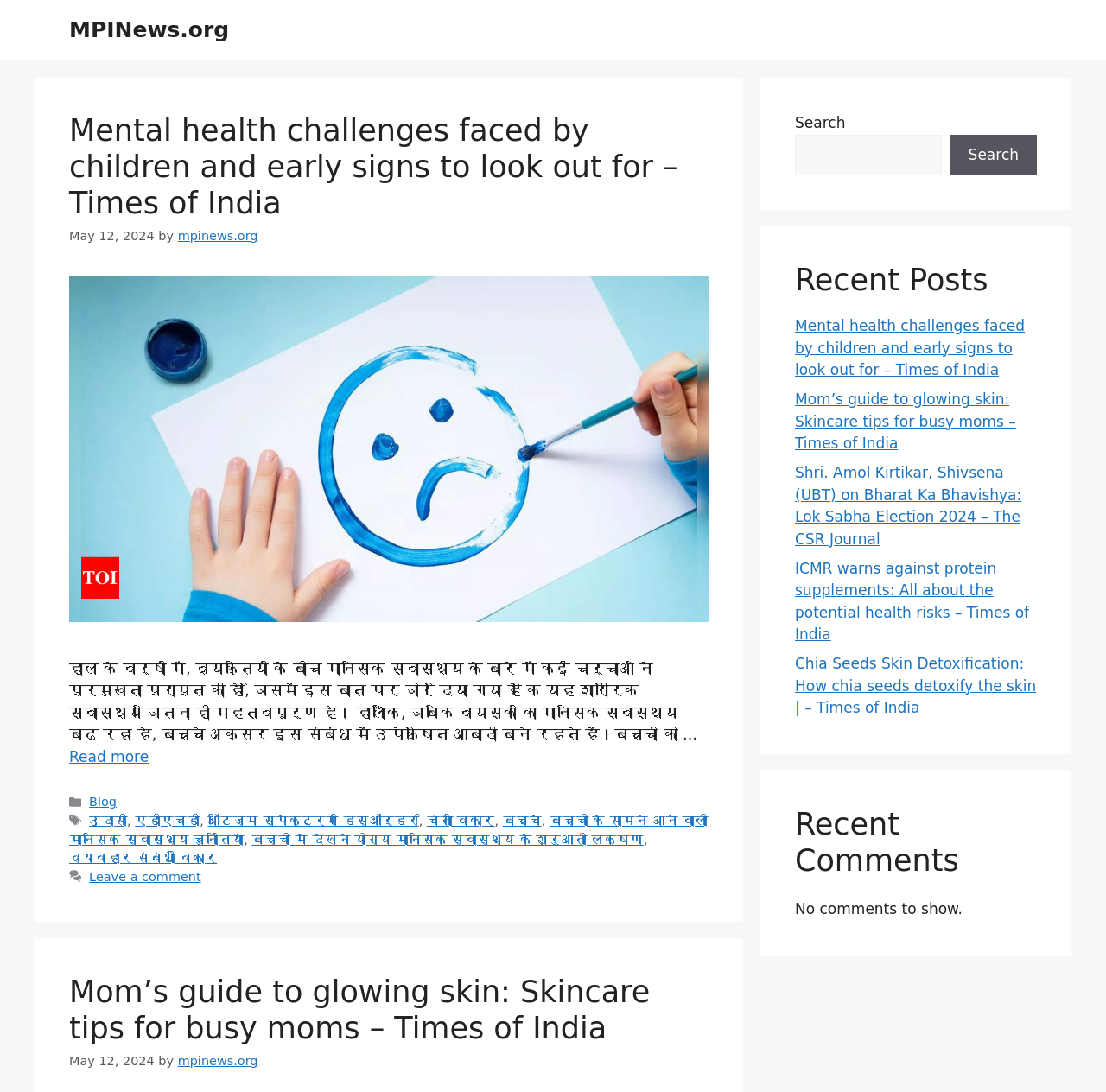What is the date of the first article?
Using the details shown in the screenshot, provide a comprehensive answer to the question.

I found the date of the first article by looking at the article section of the webpage, where it says 'May 12, 2024' next to the title of the first article.